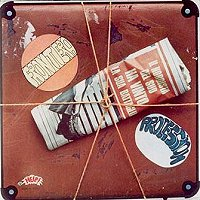Provide a one-word or short-phrase response to the question:
In what year was the album released?

1972